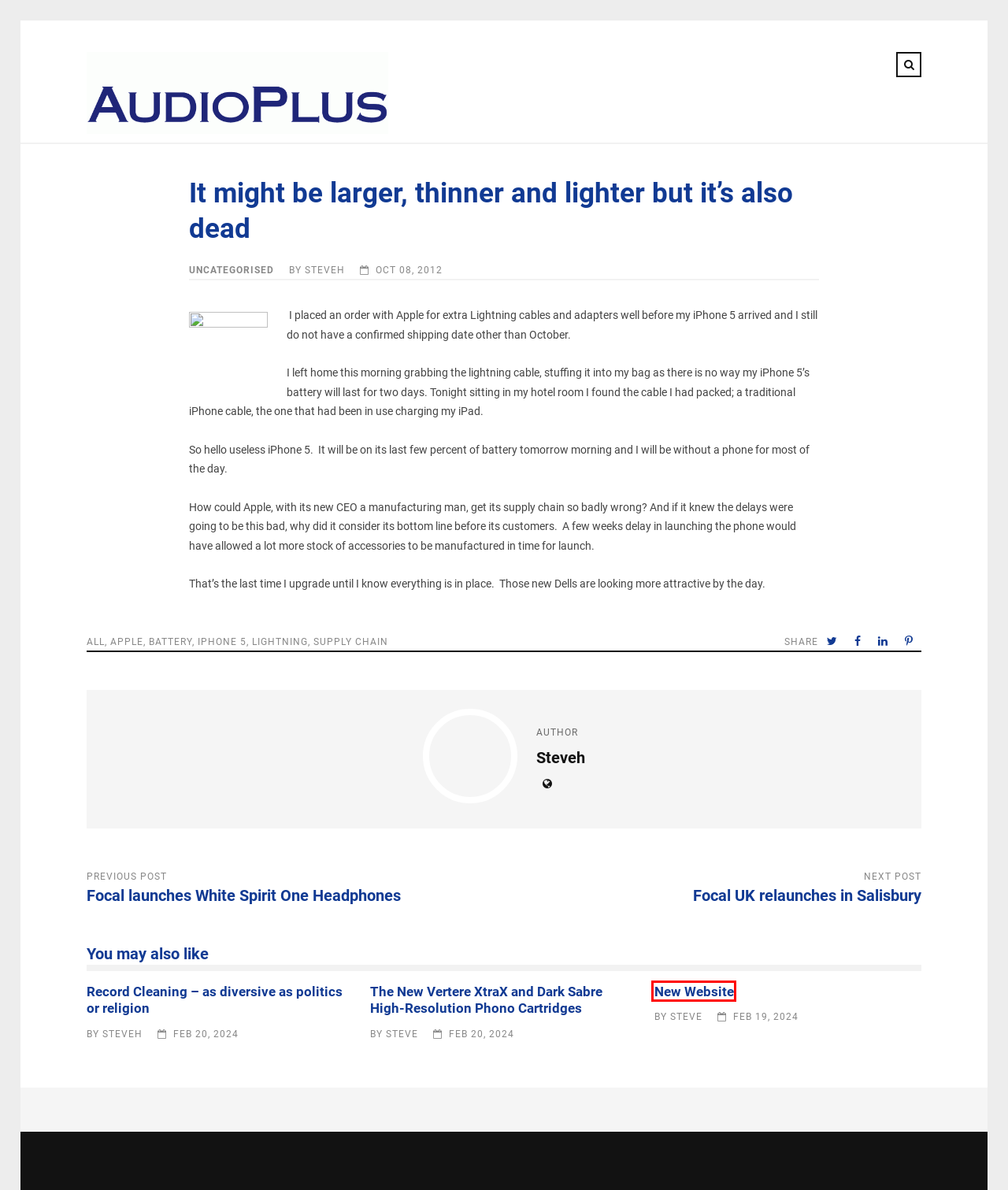You have a screenshot of a webpage where a red bounding box highlights a specific UI element. Identify the description that best matches the resulting webpage after the highlighted element is clicked. The choices are:
A. Steve – AudioPlus News and Views
B. AudioPlus News and Views – Hi-fi news, reviews, music and other interesting stuff
C. Steveh – AudioPlus News and Views
D. Battery – AudioPlus News and Views
E. iPhone 5 – AudioPlus News and Views
F. Apple – AudioPlus News and Views
G. New Website – AudioPlus News and Views
H. Focal launches White Spirit One Headphones – AudioPlus News and Views

G